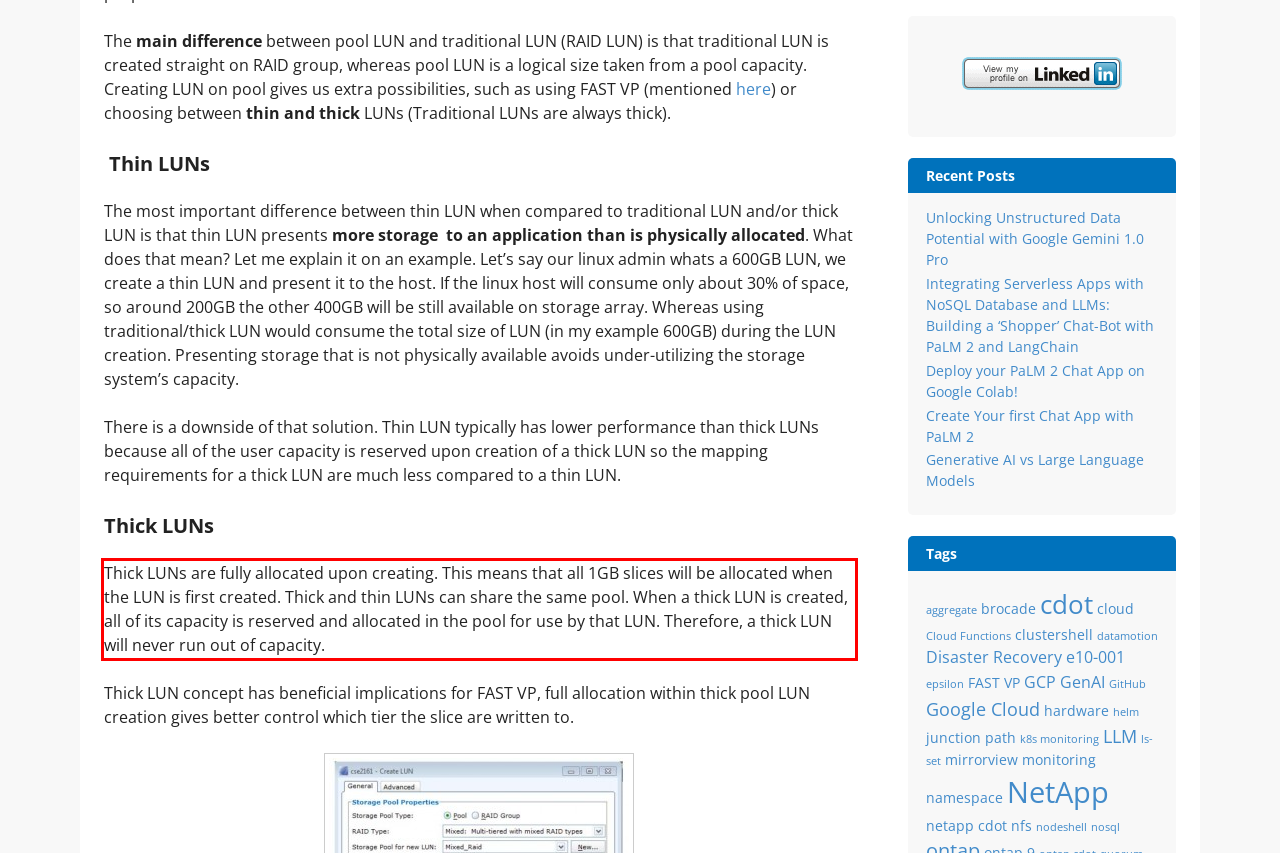Examine the webpage screenshot and use OCR to obtain the text inside the red bounding box.

Thick LUNs are fully allocated upon creating. This means that all 1GB slices will be allocated when the LUN is first created. Thick and thin LUNs can share the same pool. When a thick LUN is created, all of its capacity is reserved and allocated in the pool for use by that LUN. Therefore, a thick LUN will never run out of capacity.